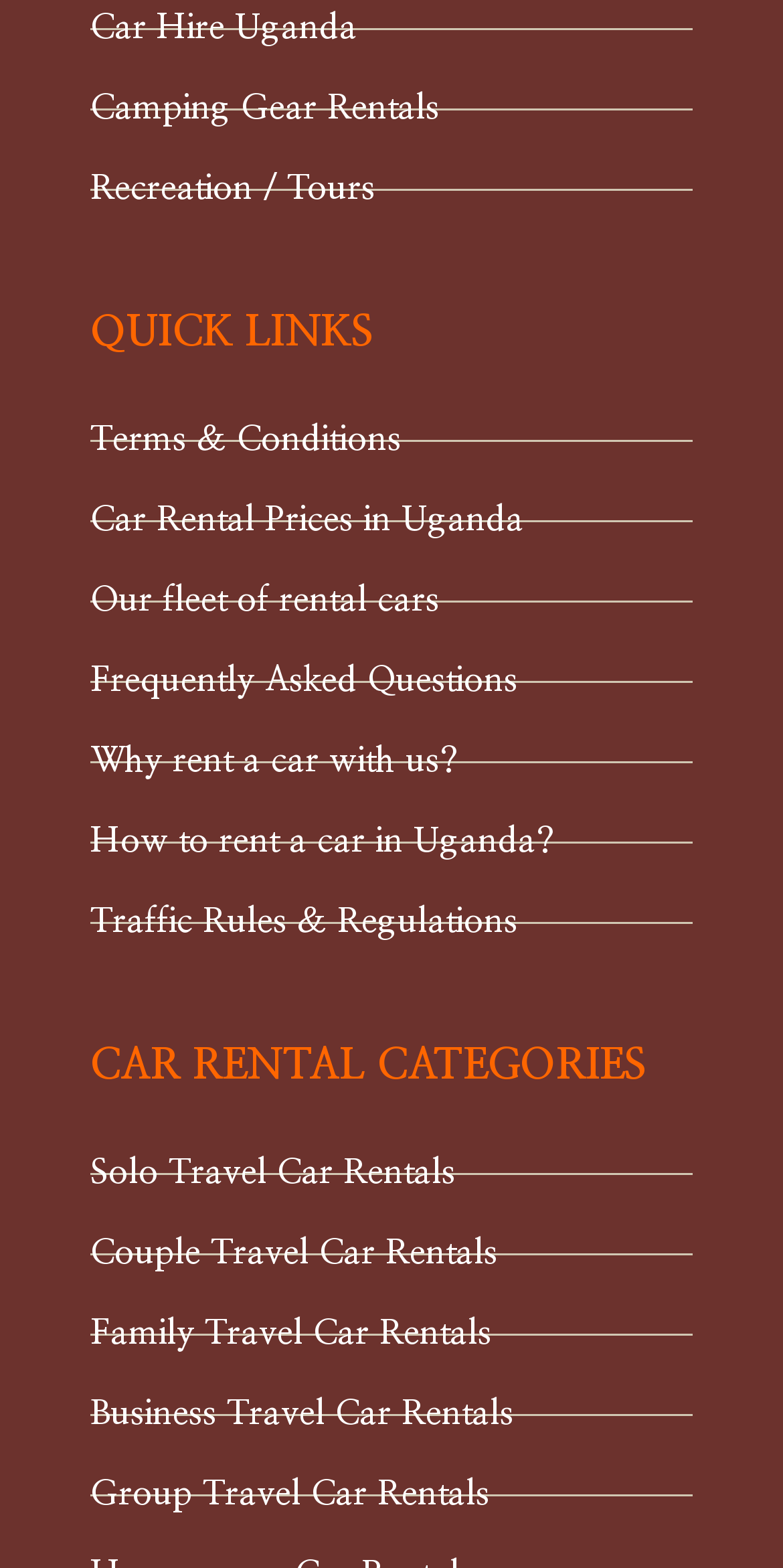Predict the bounding box coordinates of the UI element that matches this description: "Car Hire Uganda". The coordinates should be in the format [left, top, right, bottom] with each value between 0 and 1.

[0.115, 0.004, 0.456, 0.029]